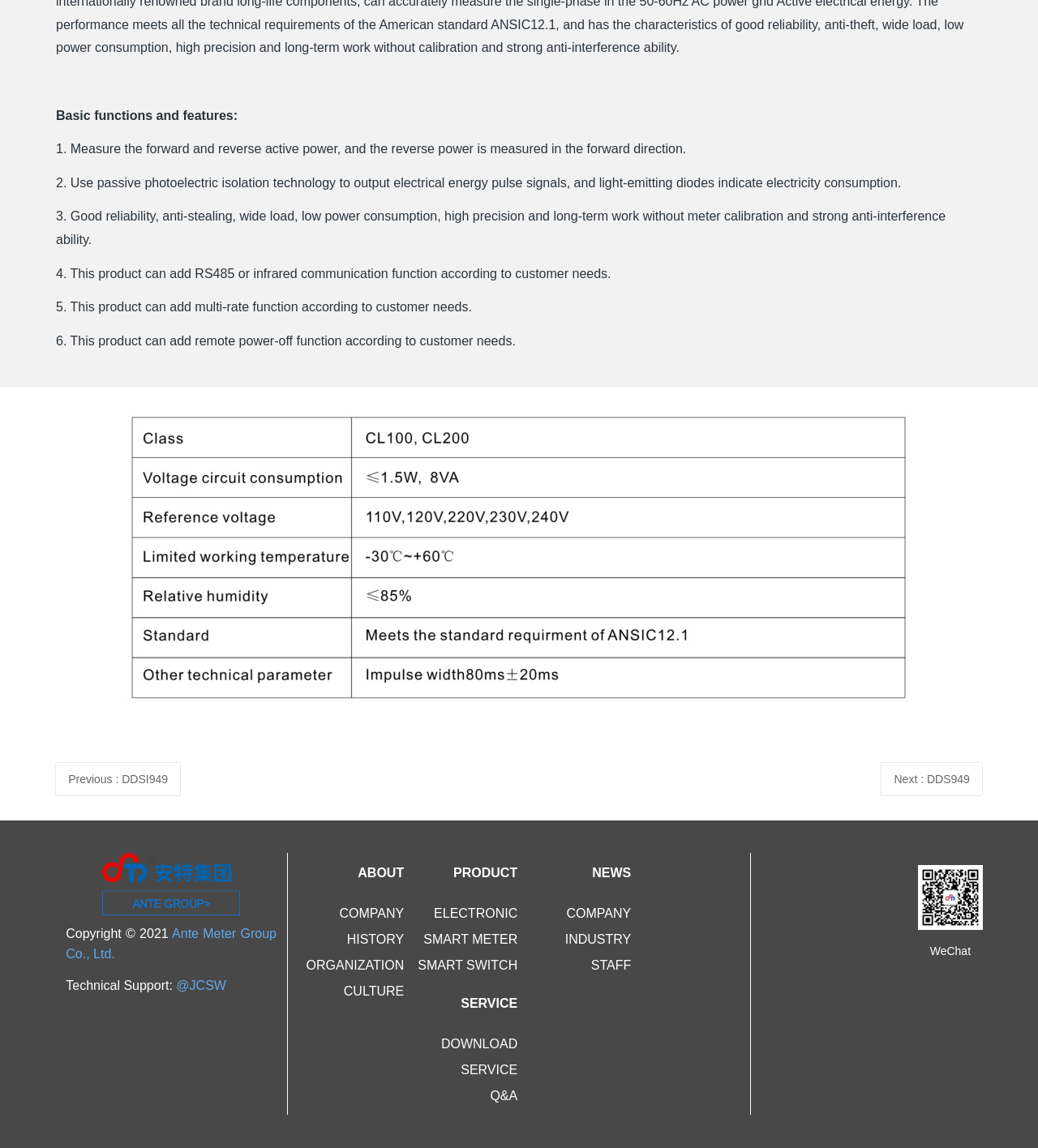What is the position of the 'Next' link relative to the 'Previous' link?
Refer to the screenshot and respond with a concise word or phrase.

Right